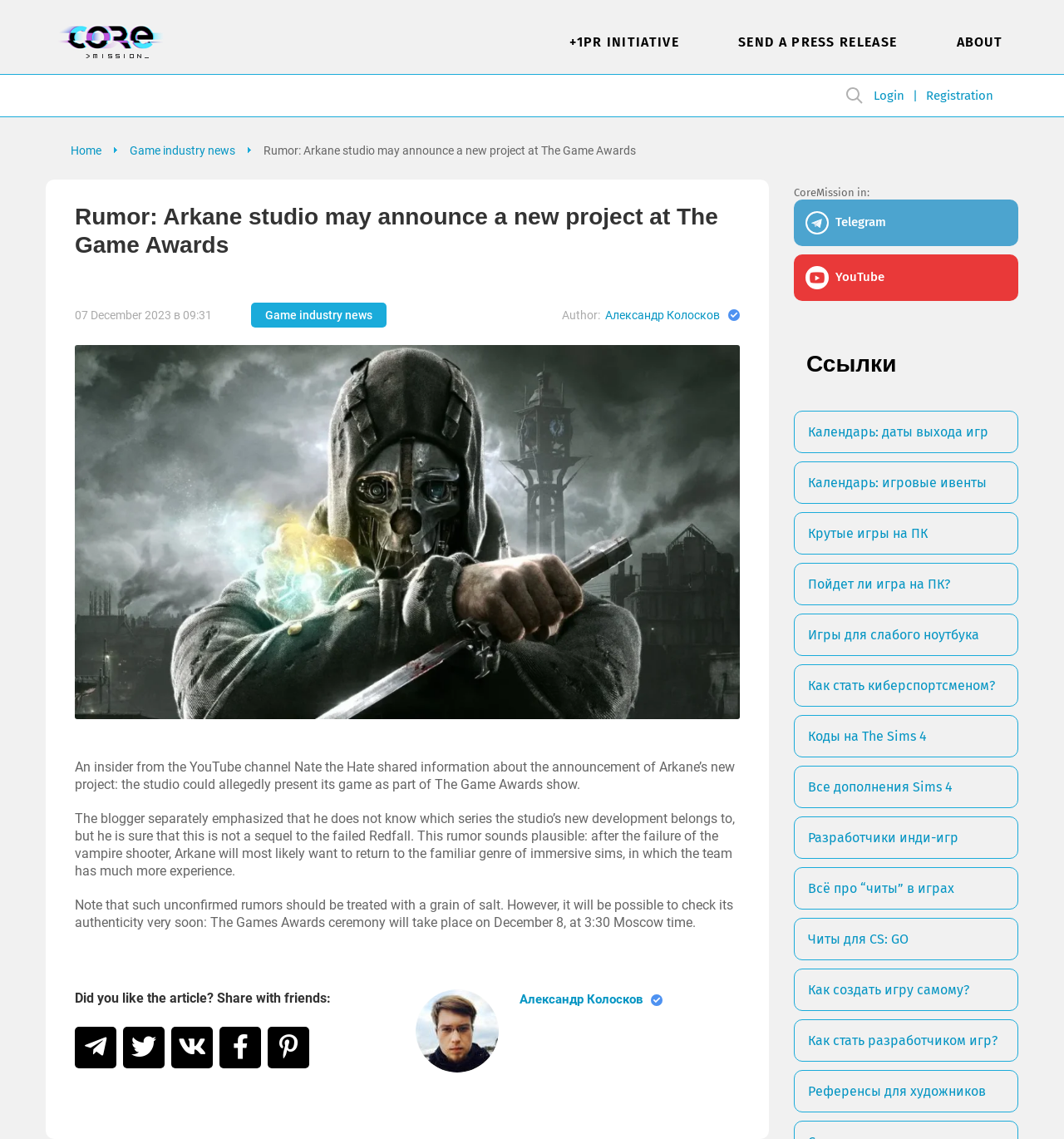Using the elements shown in the image, answer the question comprehensively: What is the date of The Game Awards ceremony?

The article mentions that The Game Awards ceremony will take place on December 8, at 3:30 Moscow time. This information is found in the StaticText element with the text 'Note that such unconfirmed rumors should be treated with a grain of salt. However, it will be possible to check its authenticity very soon: The Games Awards ceremony will take place on December 8, at 3:30 Moscow time.'